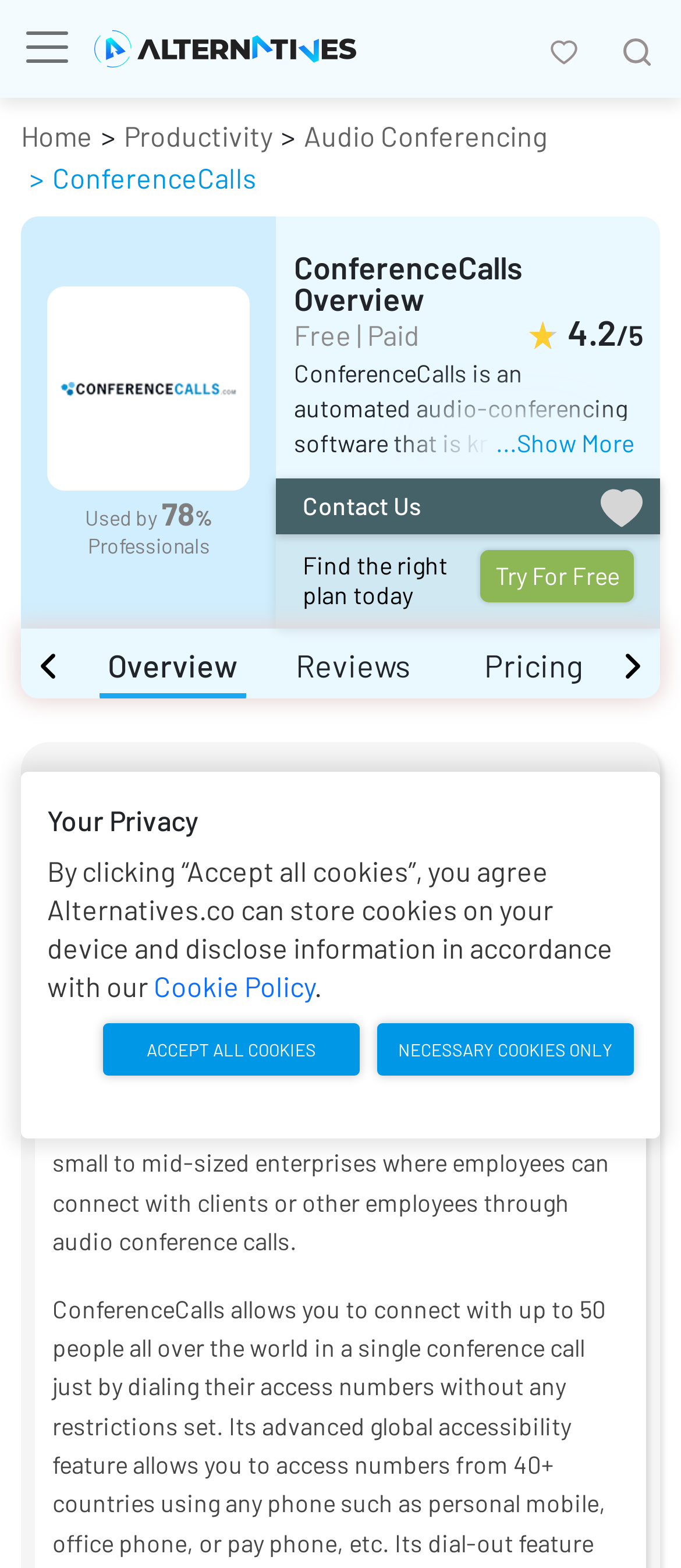Describe all significant elements and features of the webpage.

The webpage is about ConferenceCalls, a productivity and audio conferencing platform designed to help businesses grow. At the top left, there is a toggle navigation button and a link to Alternatives.co, accompanied by an image. On the top right, there are three disabled generic elements, each with an image.

Below the top section, there are four links: Home, Productivity, Audio Conferencing, and ConferenceCalls. The ConferenceCalls link is accompanied by an image with the text "ConferenceCalls Alternatives & Reviews". There is also a section that displays the number of professionals using the platform, which is 78%.

The main content of the webpage is divided into several sections. The first section is an overview of ConferenceCalls, which includes a heading, a brief description of the platform, and a rating of 4.2 out of 5. There is also a "Try For Free" link and a "Contact Us" link with an image.

Below the overview section, there are three headings: Overview, Reviews, and Pricing, each with a corresponding link. On the left side of the webpage, there is a heading "About ConferenceCalls" with a detailed description of the platform.

At the bottom of the webpage, there is a section about privacy, which includes a message about cookies and two buttons to accept all cookies or necessary cookies only.